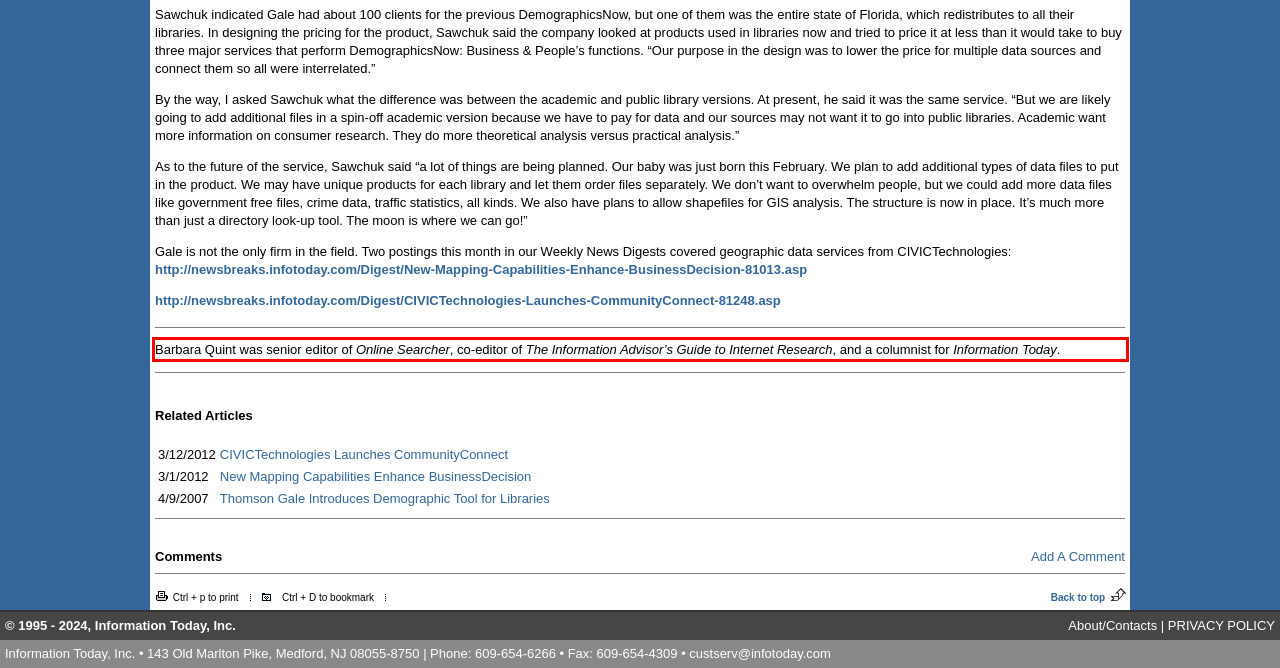Analyze the webpage screenshot and use OCR to recognize the text content in the red bounding box.

Barbara Quint was senior editor of Online Searcher, co-editor of The Information Advisor’s Guide to Internet Research, and a columnist for Information Today.